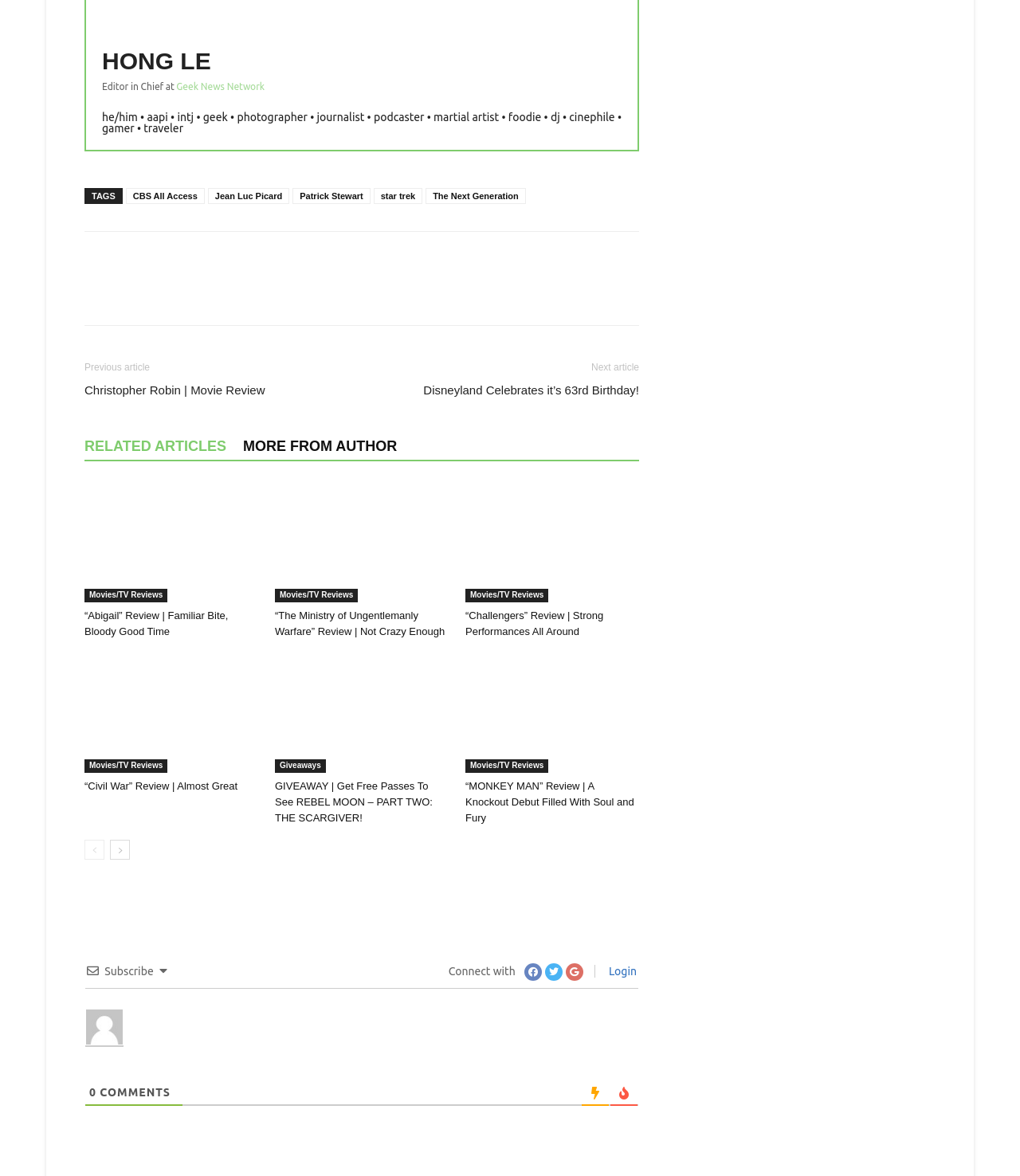Please identify the bounding box coordinates of the region to click in order to complete the task: "Subscribe". The coordinates must be four float numbers between 0 and 1, specified as [left, top, right, bottom].

[0.103, 0.821, 0.151, 0.831]